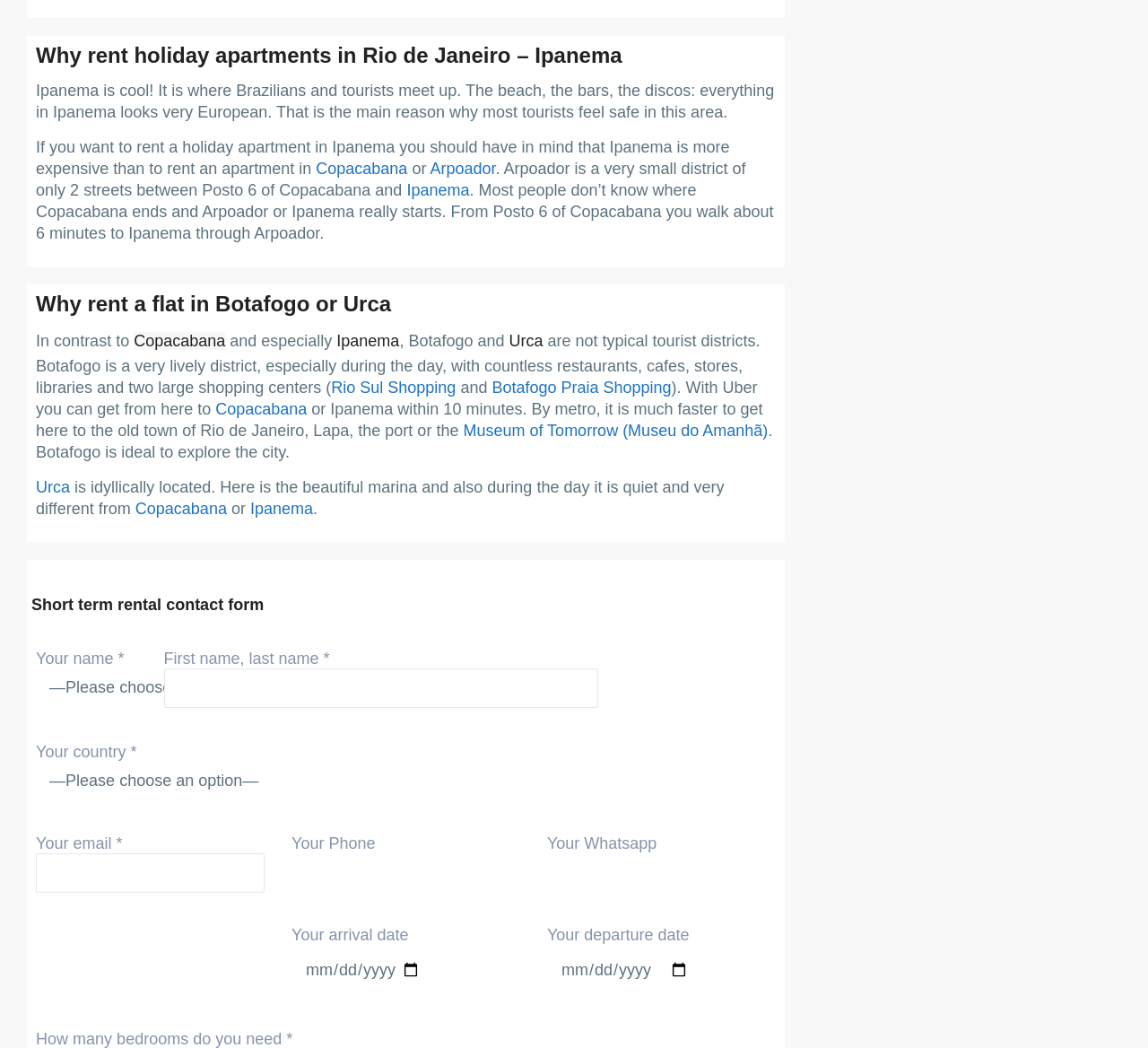Can you find the bounding box coordinates for the UI element given this description: "Rio Sul Shopping"? Provide the coordinates as four float numbers between 0 and 1: [left, top, right, bottom].

[0.289, 0.361, 0.397, 0.379]